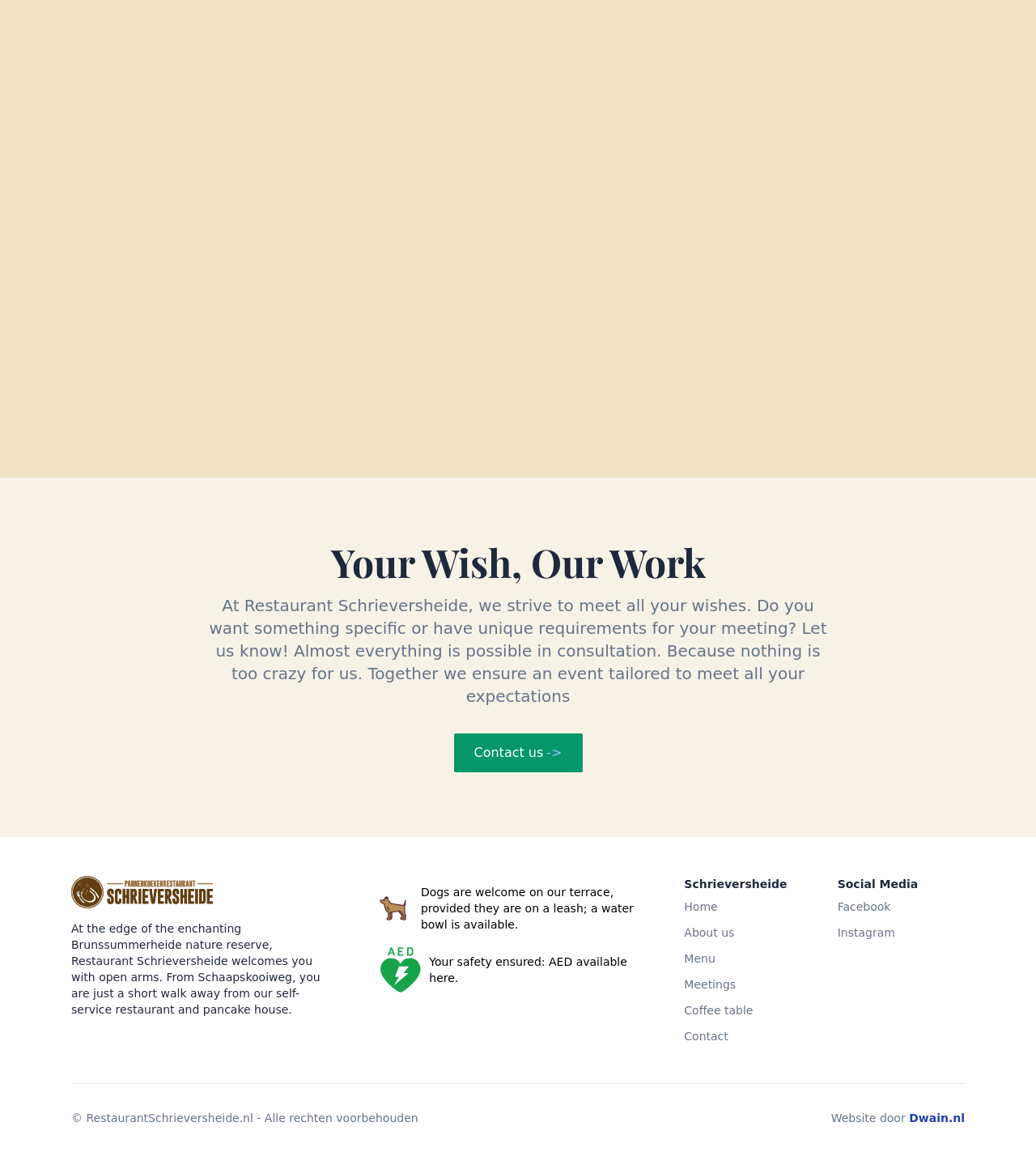Identify the bounding box coordinates necessary to click and complete the given instruction: "Go to 'Restaurant Schrieversheide'".

[0.069, 0.76, 0.205, 0.788]